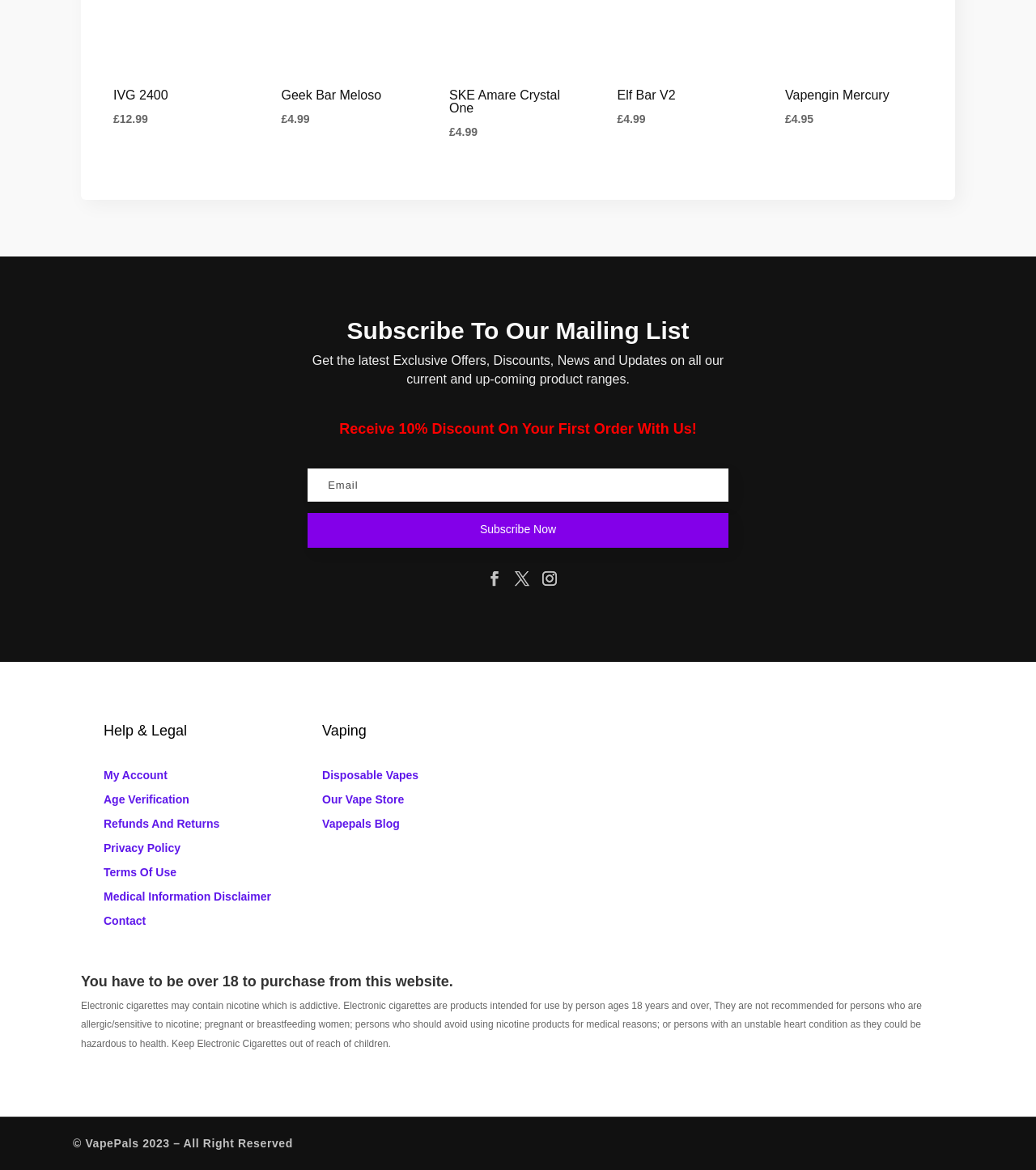Locate the bounding box coordinates of the clickable part needed for the task: "View Disposable Vapes".

[0.311, 0.657, 0.404, 0.673]